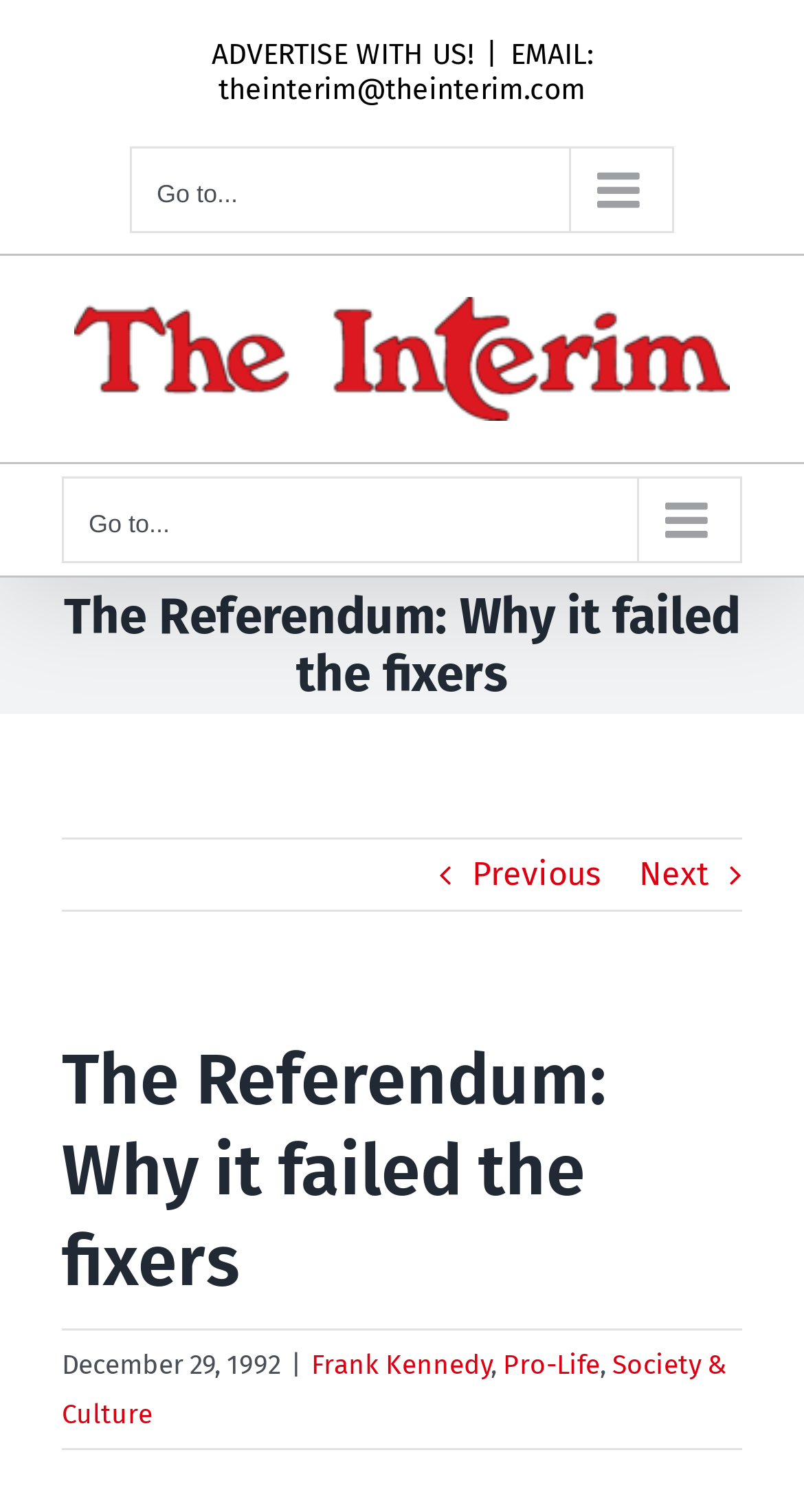Provide the bounding box for the UI element matching this description: "Pro-Life".

[0.626, 0.893, 0.746, 0.913]